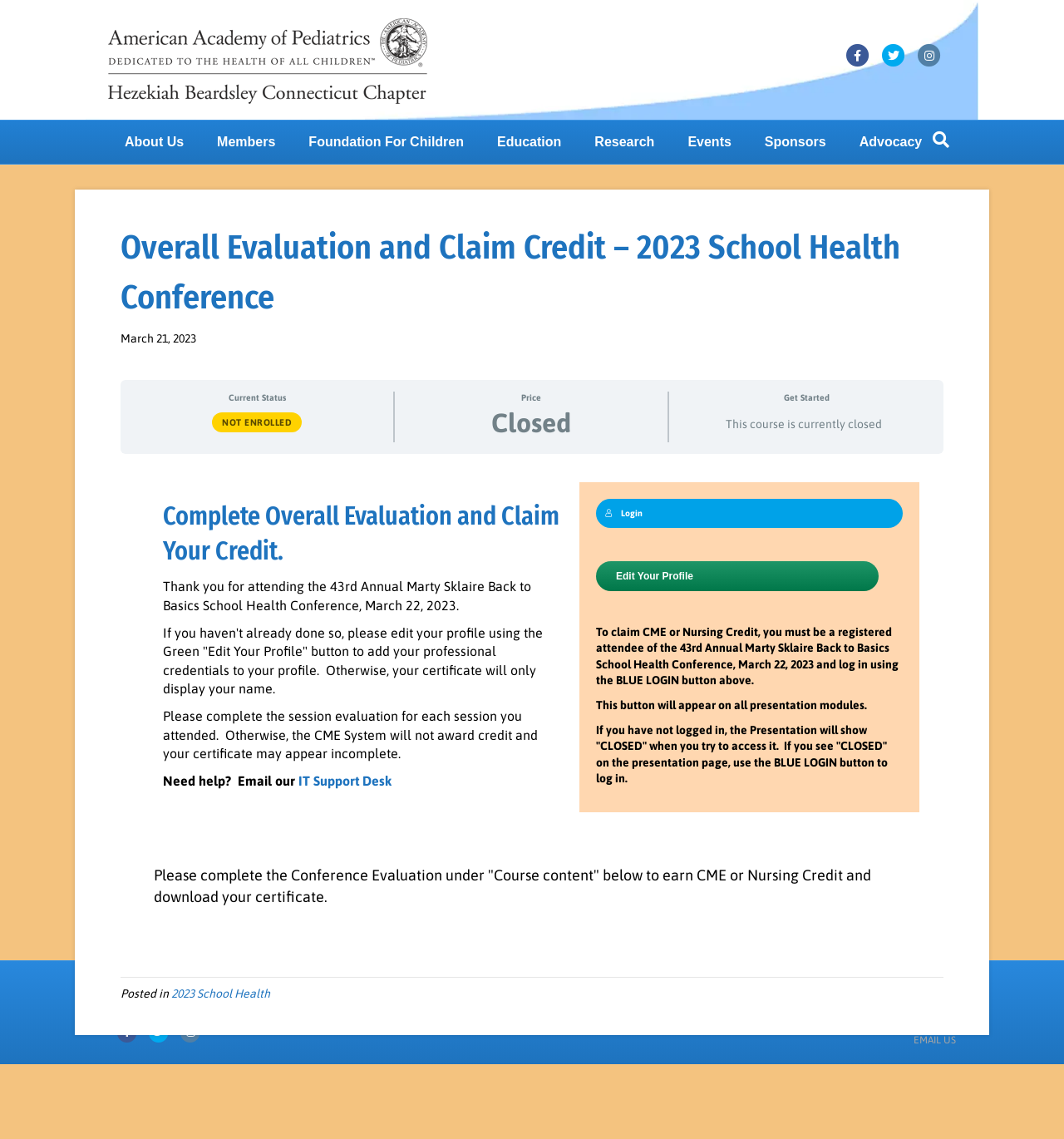How do I claim CME or Nursing Credit?
Answer the question with a detailed and thorough explanation.

I found the answer by reading the instructions on the webpage, which state that to claim CME or Nursing Credit, I must log in using the BLUE LOGIN button and complete the Conference Evaluation under 'Course content'.